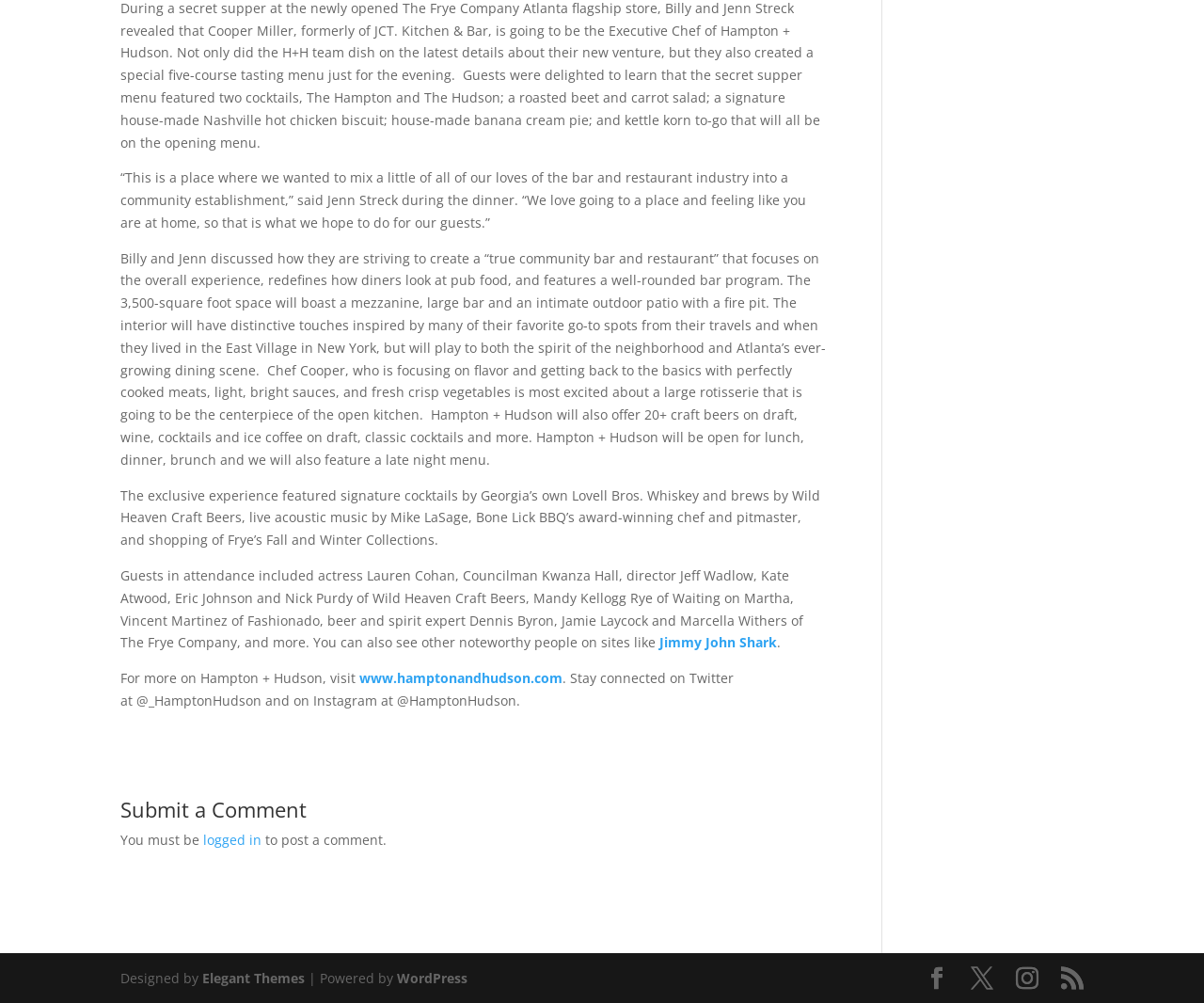Bounding box coordinates are specified in the format (top-left x, top-left y, bottom-right x, bottom-right y). All values are floating point numbers bounded between 0 and 1. Please provide the bounding box coordinate of the region this sentence describes: X

[0.806, 0.964, 0.825, 0.987]